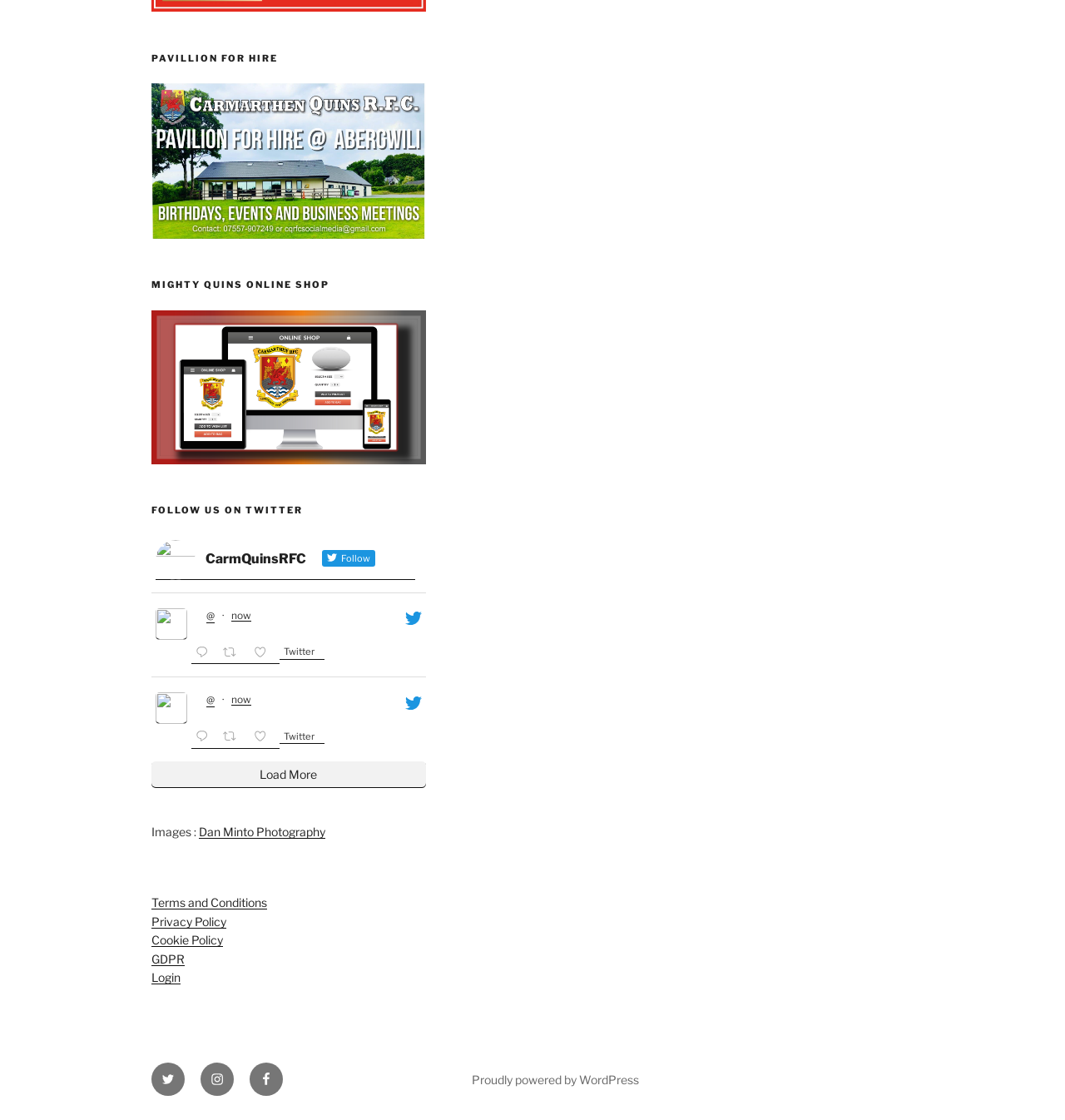Specify the bounding box coordinates (top-left x, top-left y, bottom-right x, bottom-right y) of the UI element in the screenshot that matches this description: Proudly powered by WordPress

[0.443, 0.958, 0.6, 0.97]